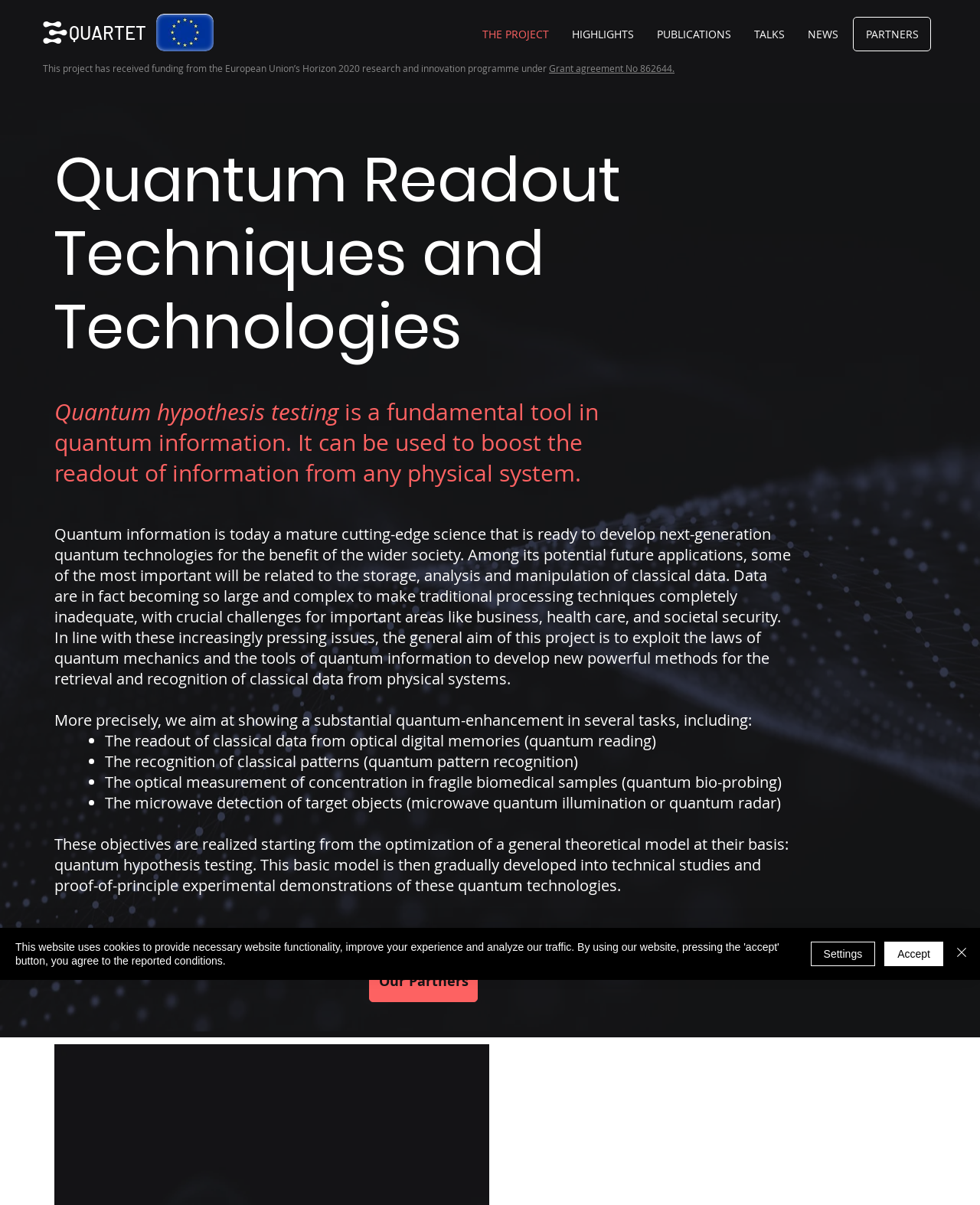Identify the bounding box coordinates of the clickable section necessary to follow the following instruction: "Read more about quantum readout techniques". The coordinates should be presented as four float numbers from 0 to 1, i.e., [left, top, right, bottom].

[0.055, 0.119, 0.716, 0.302]